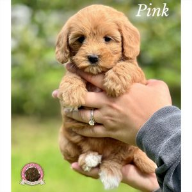Carefully examine the image and provide an in-depth answer to the question: What is the color of the puppy's paws?

The caption describes the puppy as having 'a little white on its paws', which suggests that the puppy's paws are white.